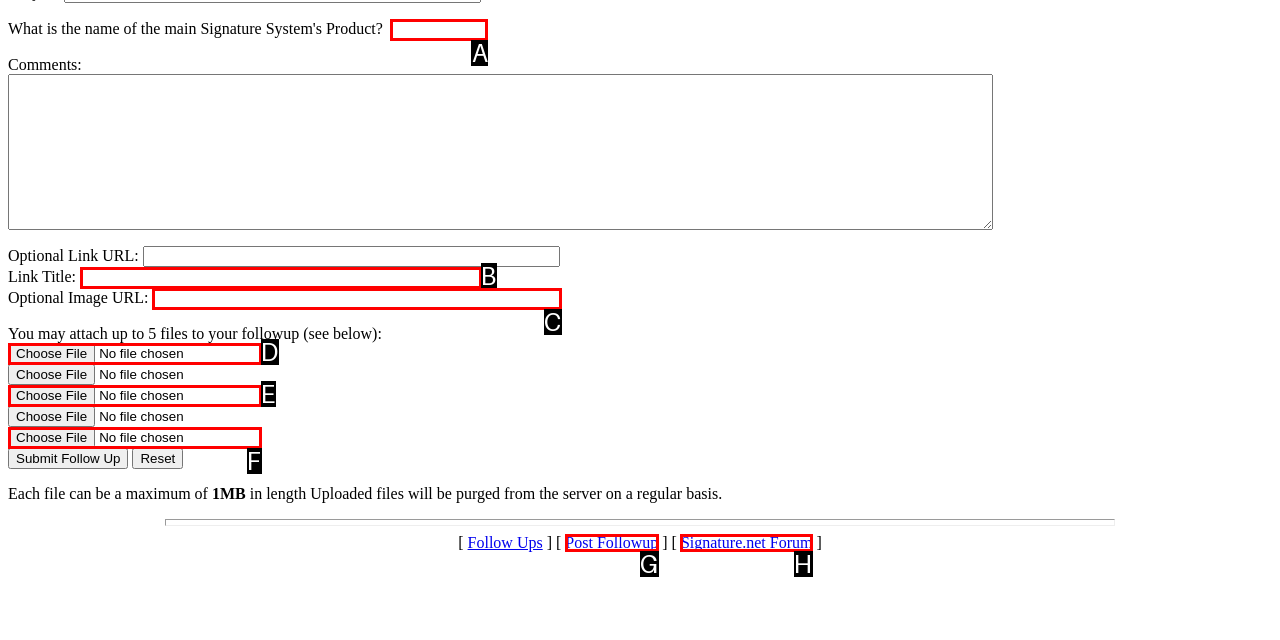Pick the option that best fits the description: Post Followup. Reply with the letter of the matching option directly.

G